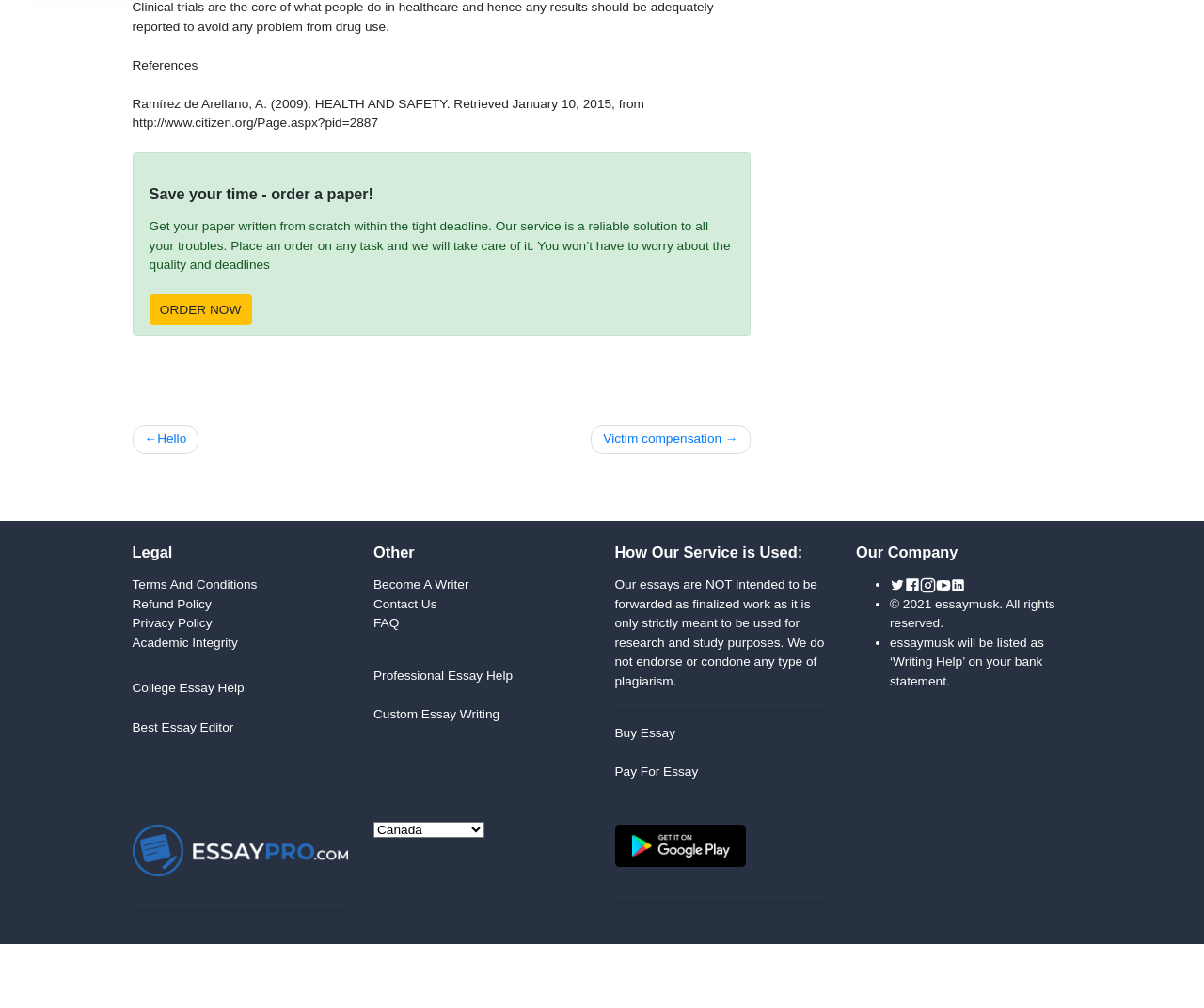What is the copyright information?
Using the information from the image, provide a comprehensive answer to the question.

The webpage displays a copyright notice stating that all rights are reserved by essaymusk, with the year 2021 specified.